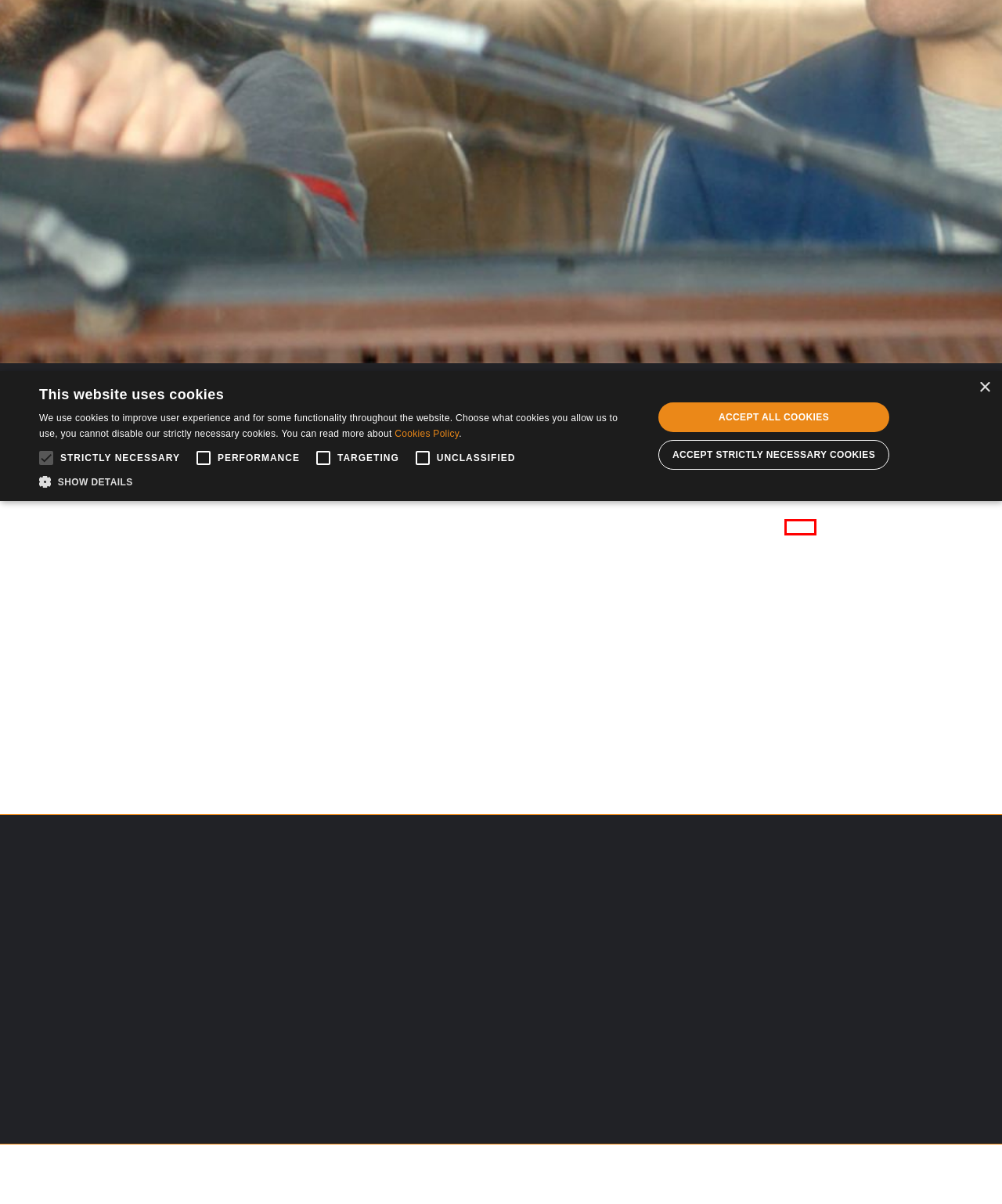Examine the screenshot of a webpage with a red bounding box around a UI element. Your task is to identify the webpage description that best corresponds to the new webpage after clicking the specified element. The given options are:
A. CookieScript Privacy Policy
B. Productions - Slim Film + Television
C. Privacy Policy - Slim Film + Television
D. Around the World in 80 Days - Slim Film + Television
E. Cookie-Script: GDPR | CCPA | ePR cookie compliance solution
F. Cookies Policy - Slim Film + Television
G. Terms & Conditions - Slim Film + Television
H. Cookie report for website: slimfilmandtv.com

H